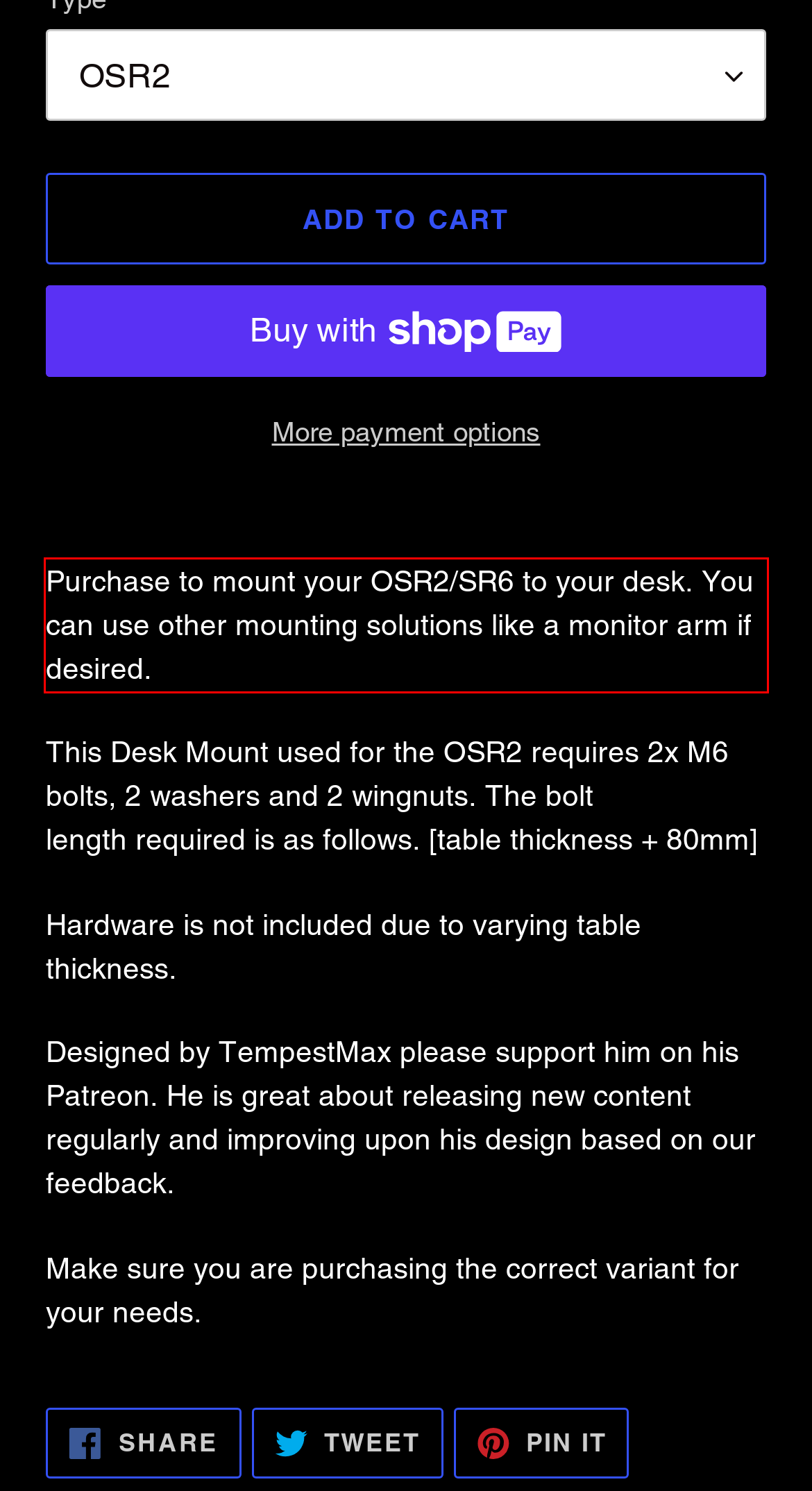Given a screenshot of a webpage, locate the red bounding box and extract the text it encloses.

Purchase to mount your OSR2/SR6 to your desk. You can use other mounting solutions like a monitor arm if desired.